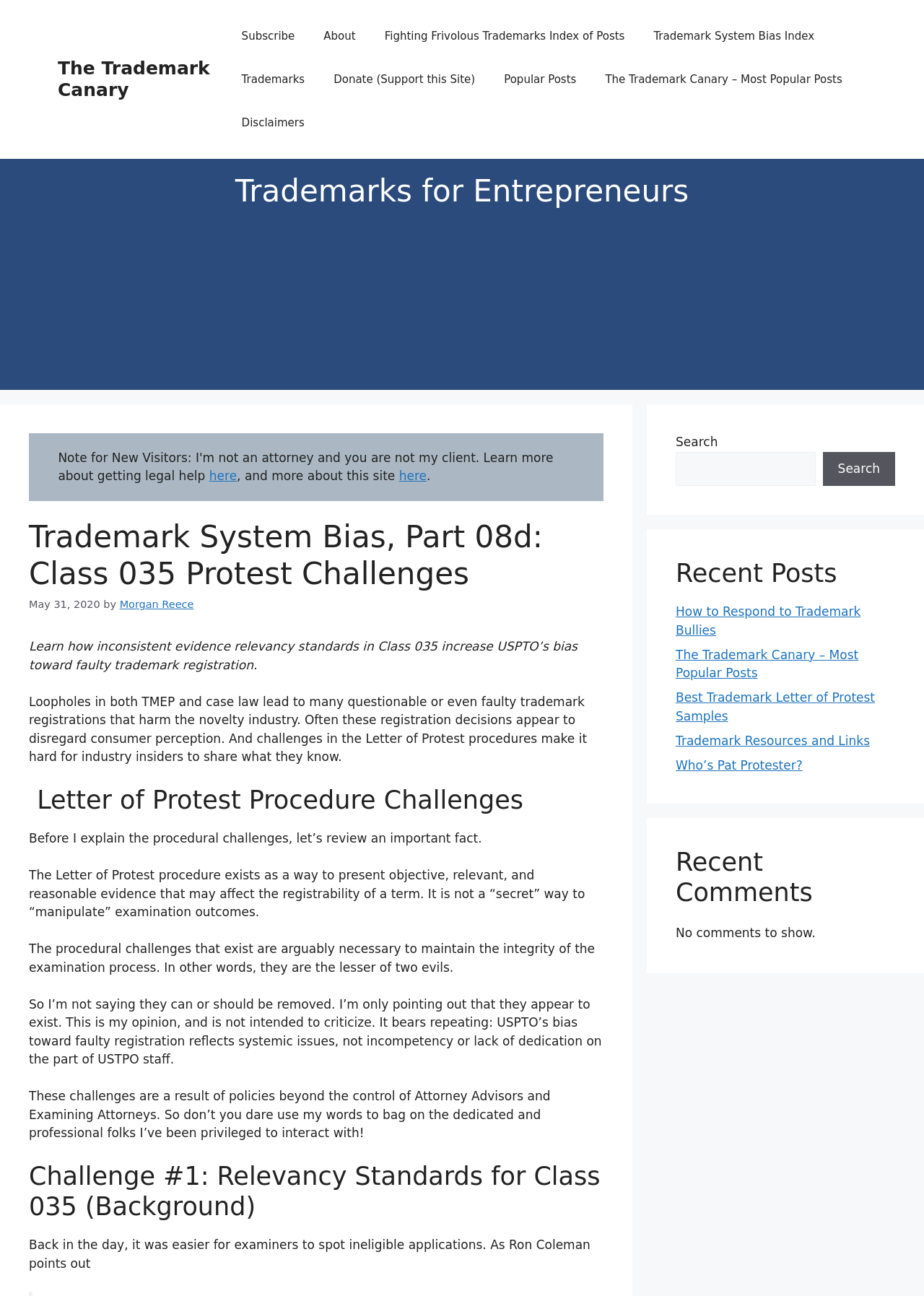What is the topic of the current post?
Respond to the question with a single word or phrase according to the image.

Trademark System Bias